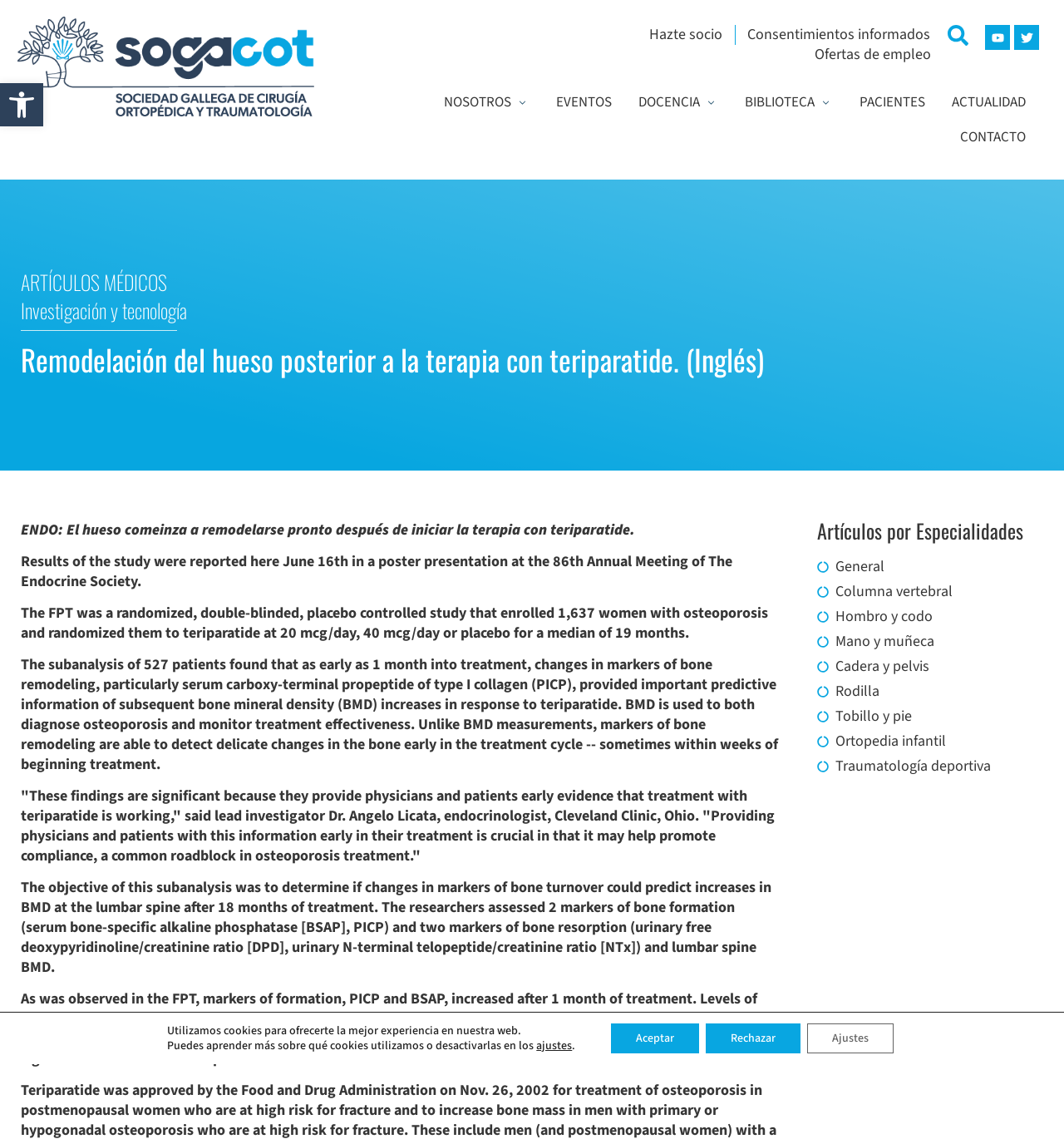Locate the bounding box coordinates of the area that needs to be clicked to fulfill the following instruction: "Read articles by specialty". The coordinates should be in the format of four float numbers between 0 and 1, namely [left, top, right, bottom].

[0.768, 0.457, 0.98, 0.474]